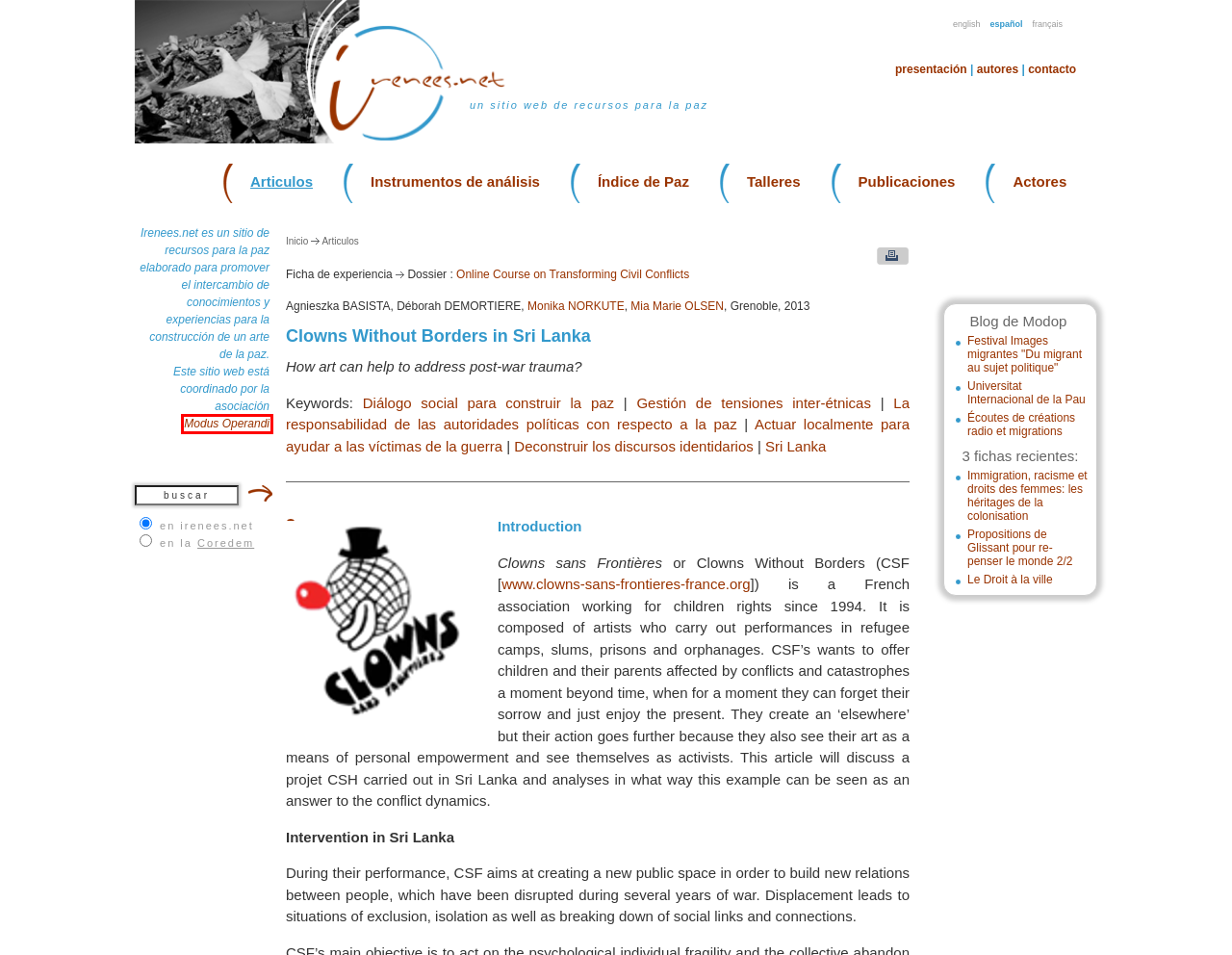Observe the provided screenshot of a webpage that has a red rectangle bounding box. Determine the webpage description that best matches the new webpage after clicking the element inside the red bounding box. Here are the candidates:
A. Homepage - MODUS OPERANDI, pour une approche constructive du conflit
B. Festival Images migrantes "Du migrant au sujet politique" - Modop pour la transformation de conflits
C. Irénées
D. Propositions de Glissant pour re-penser le monde 2/2 - Irénées
E. Écoutes de créations radio et migrations - Modop pour la transformation de conflits
F. Modop pour la transformation de conflits
G. Universitat Internacional de la Pau - Modop pour la transformation de conflits
H. Immigration, racisme et droits des femmes: les héritages de la colonisation - Irénées

A